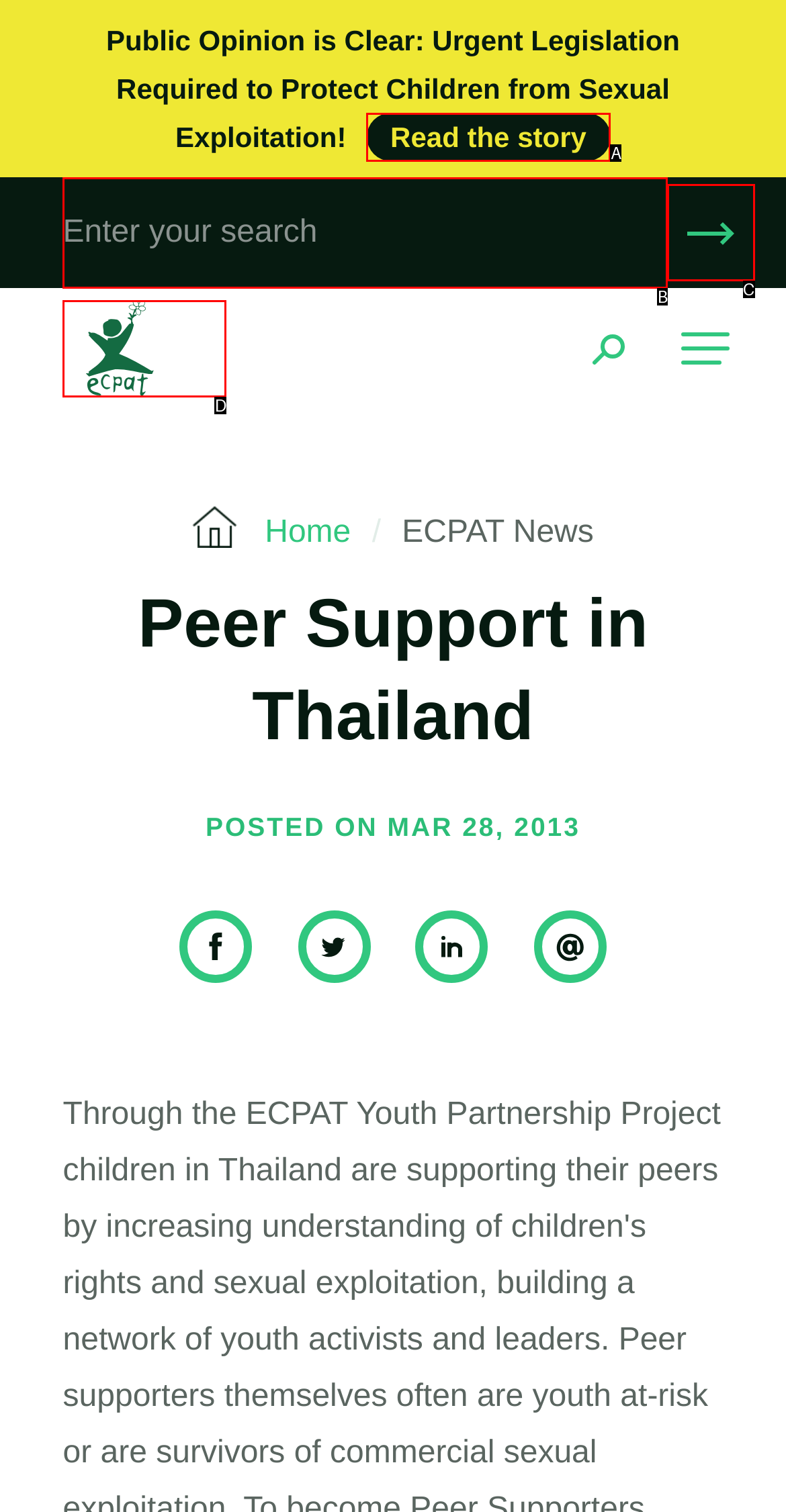Select the HTML element that best fits the description: name="s" placeholder="Enter your search"
Respond with the letter of the correct option from the choices given.

B